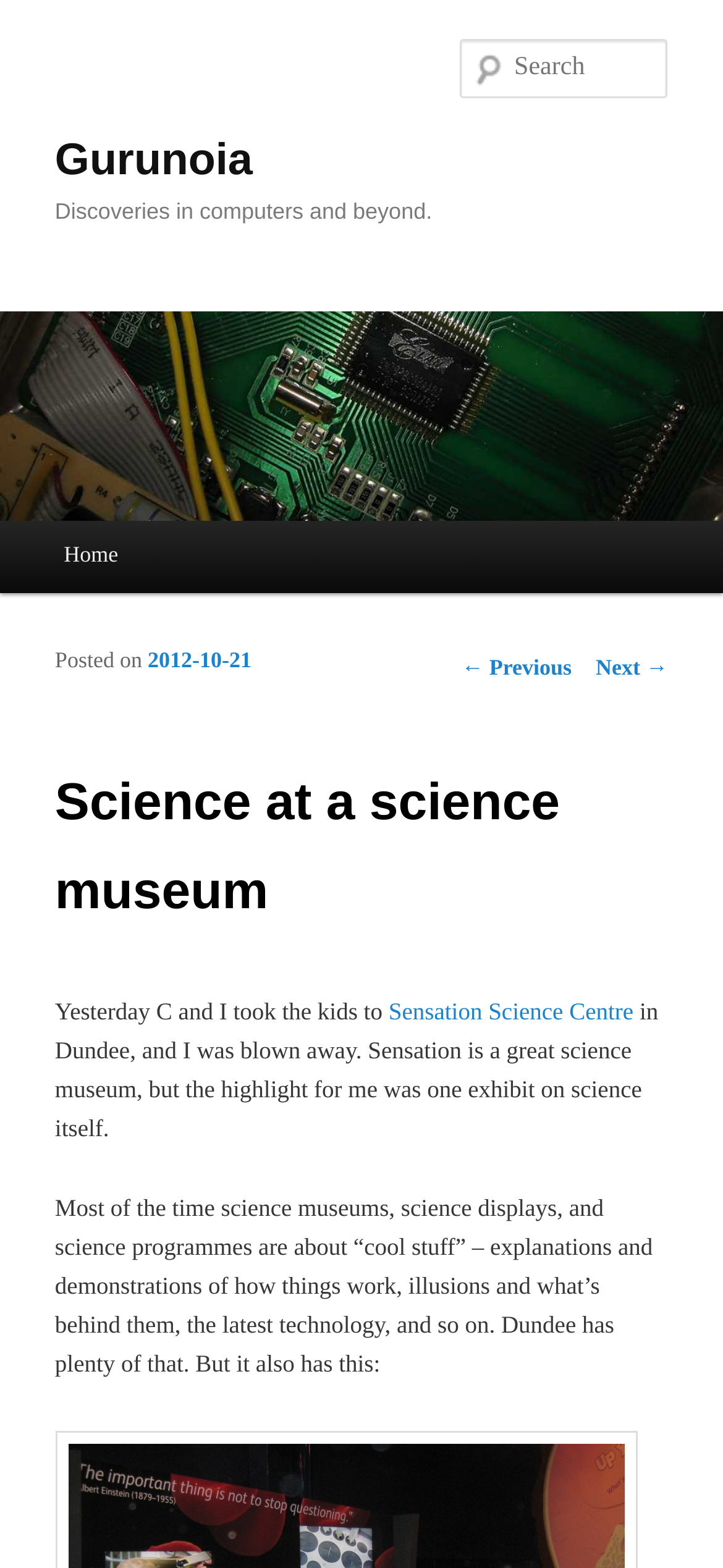Please indicate the bounding box coordinates of the element's region to be clicked to achieve the instruction: "Read the previous post". Provide the coordinates as four float numbers between 0 and 1, i.e., [left, top, right, bottom].

[0.638, 0.417, 0.791, 0.434]